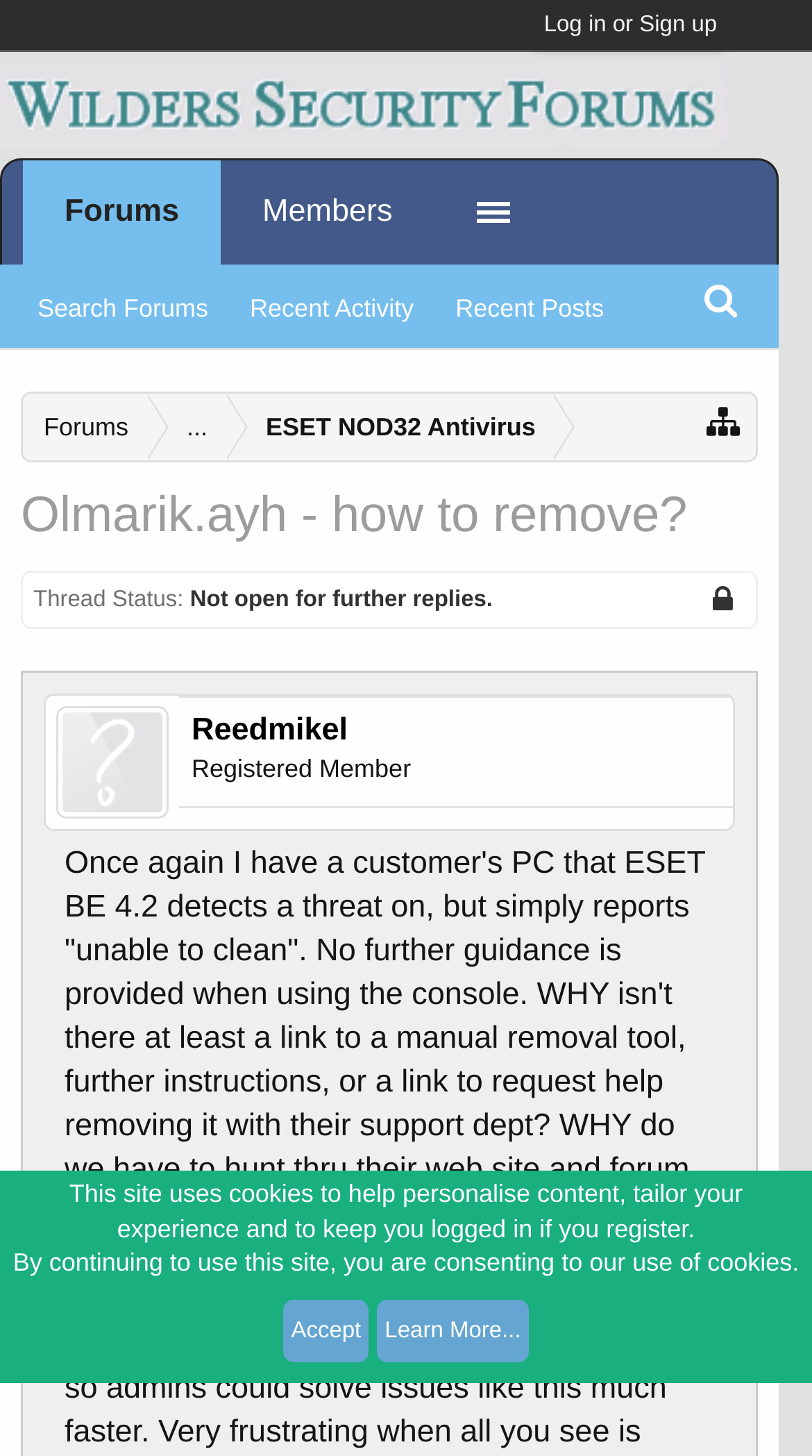Pinpoint the bounding box coordinates of the clickable element needed to complete the instruction: "View profile of Reedmikel". The coordinates should be provided as four float numbers between 0 and 1: [left, top, right, bottom].

[0.236, 0.488, 0.888, 0.517]